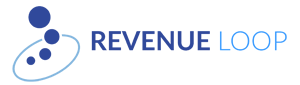Elaborate on the elements present in the image.

The image features the logo of "Revenue Loop," which is prominently displayed with a clean and modern design. The logo includes a series of circular elements in shades of blue, suggesting movement and growth, aligning with themes of finance and entrepreneurship. The name "REVENUE LOOP" is presented in bold, uppercase lettering, highlighting its focus on financial insights and guidance. The logo serves as a brand identification for the website, which provides valuable resources and information on starting and managing a business, particularly in small towns.